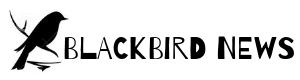Detail every aspect of the image in your description.

The image showcases the logo of "Blackbird News," featuring a stylized blackbird perched on a branch. The design combines elegant typography with a clean and modern aesthetic, the word "BLACKBIRD" in bold contrast to the lighter "NEWS," effectively conveying the publication's name. This logo represents the news platform's identity, highlighting its focus on delivering up-to-date information and insights. The image's placement in the article emphasizes the connection to the trending topic: Modi's visit to Lakshadweep, which aims to position the islands as a prime vacation destination.